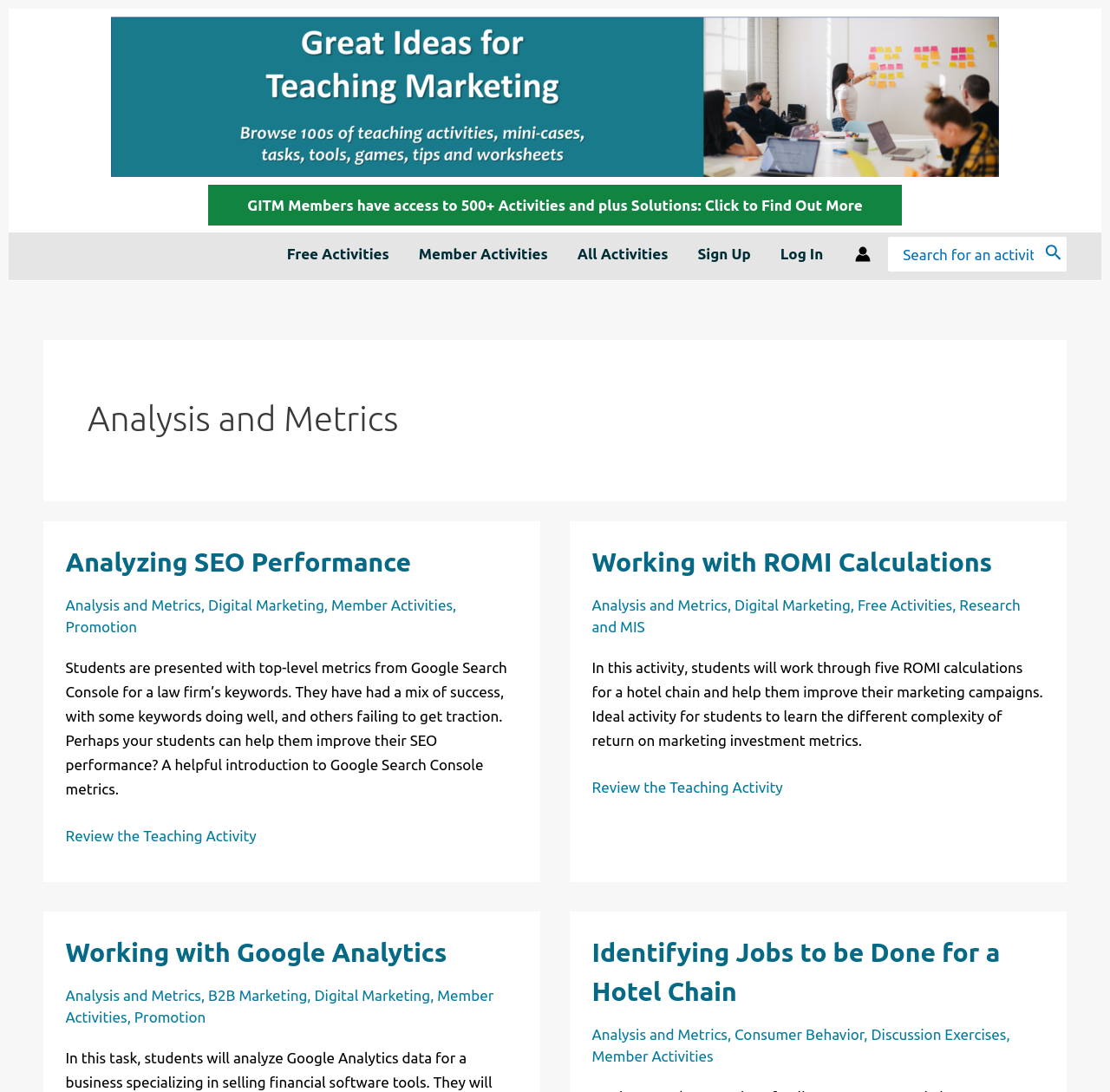Analyze the image and answer the question with as much detail as possible: 
How many links are in the site navigation?

I examined the navigation element on the page and found 5 link elements inside it, which are 'Free Activities', 'Member Activities', 'All Activities', 'Sign Up', and 'Log In'.